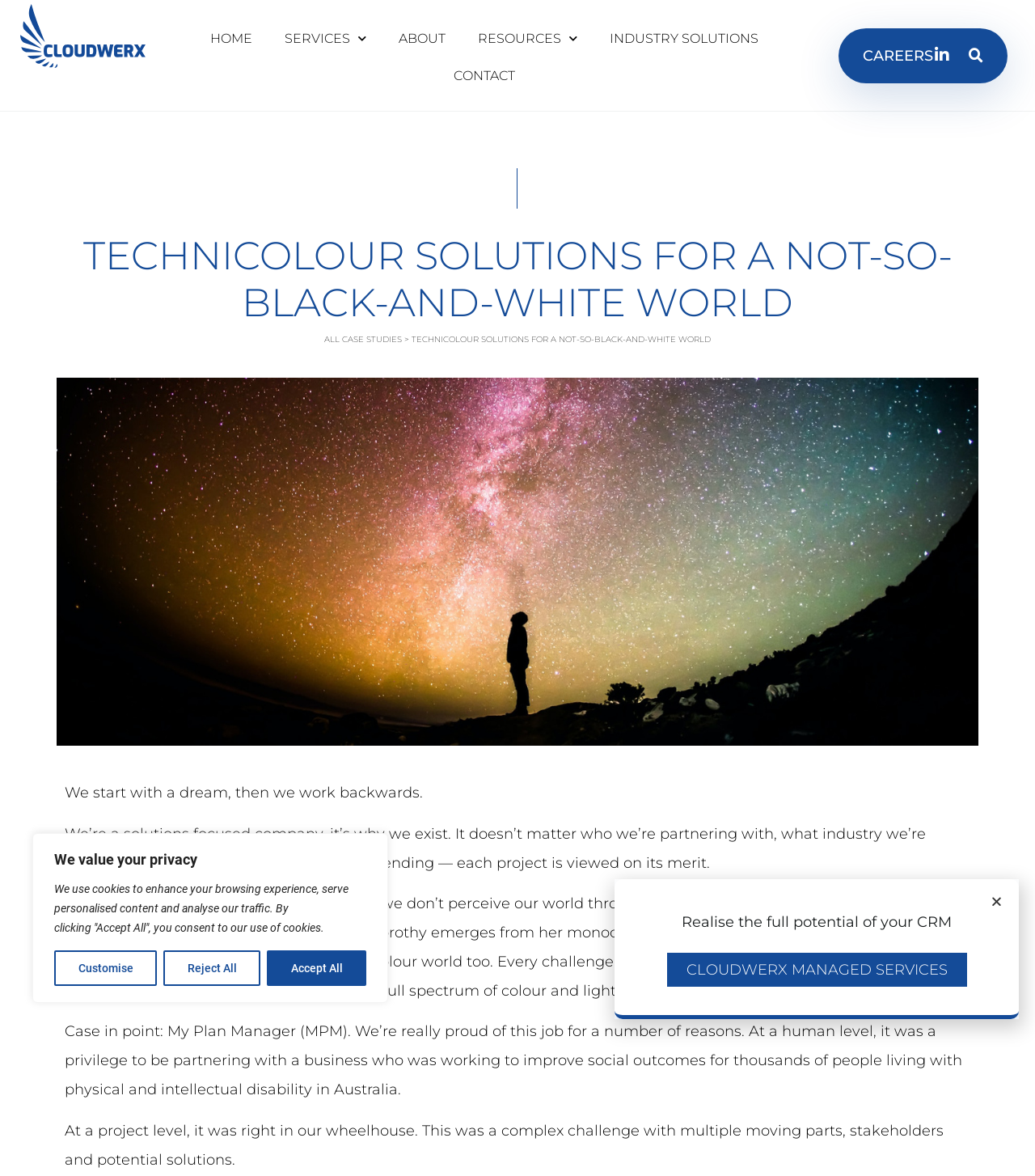How many paragraphs of text are there in the main content area?
From the details in the image, answer the question comprehensively.

I counted the paragraphs of text in the main content area, which are the sections starting with 'We start with a dream...', 'We’re a solutions focused company...', 'This agnostic outlook works for us...', and 'Case in point: My Plan Manager (MPM)...'.